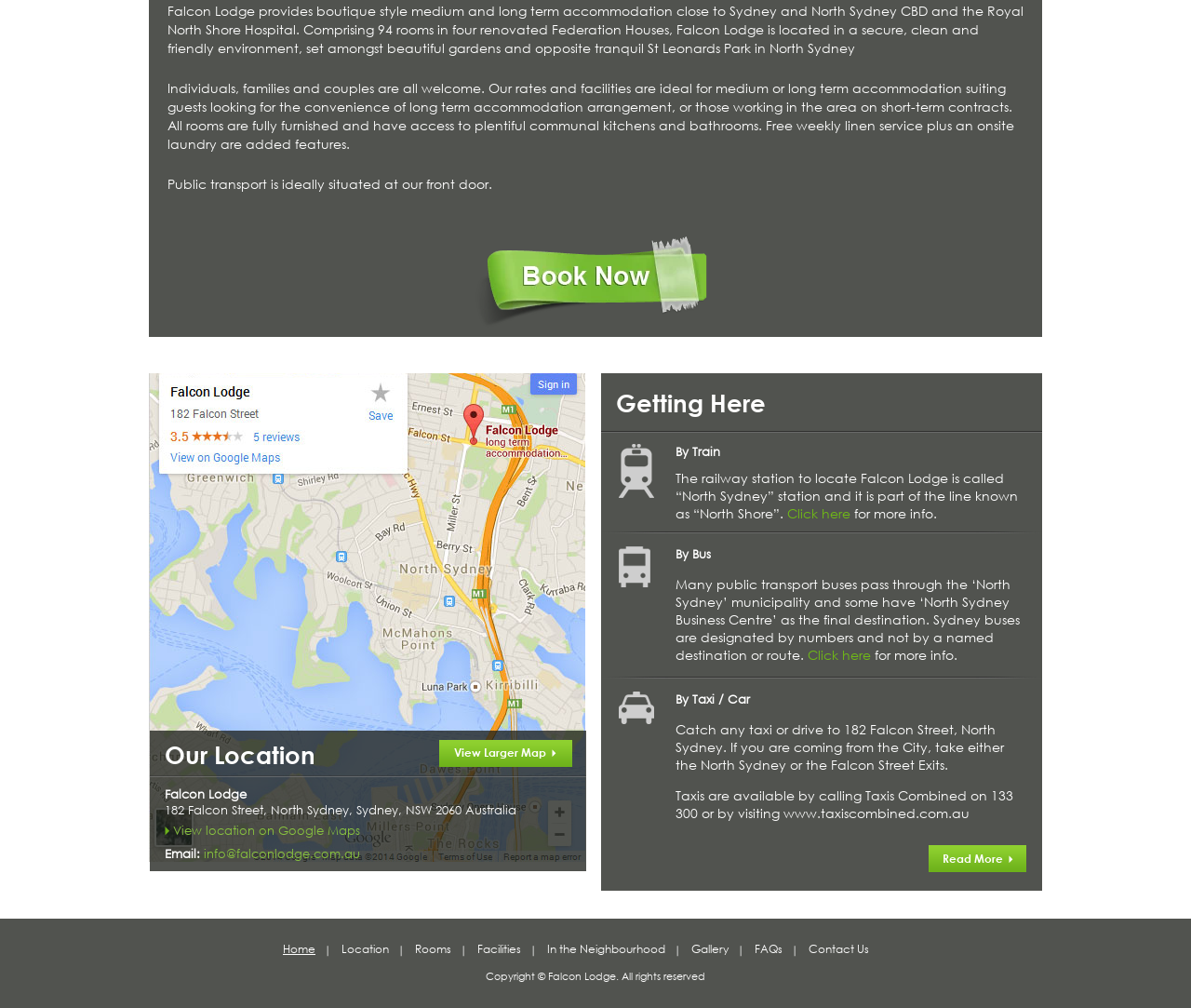Using the element description: "Contact Us", determine the bounding box coordinates for the specified UI element. The coordinates should be four float numbers between 0 and 1, [left, top, right, bottom].

[0.668, 0.934, 0.741, 0.949]